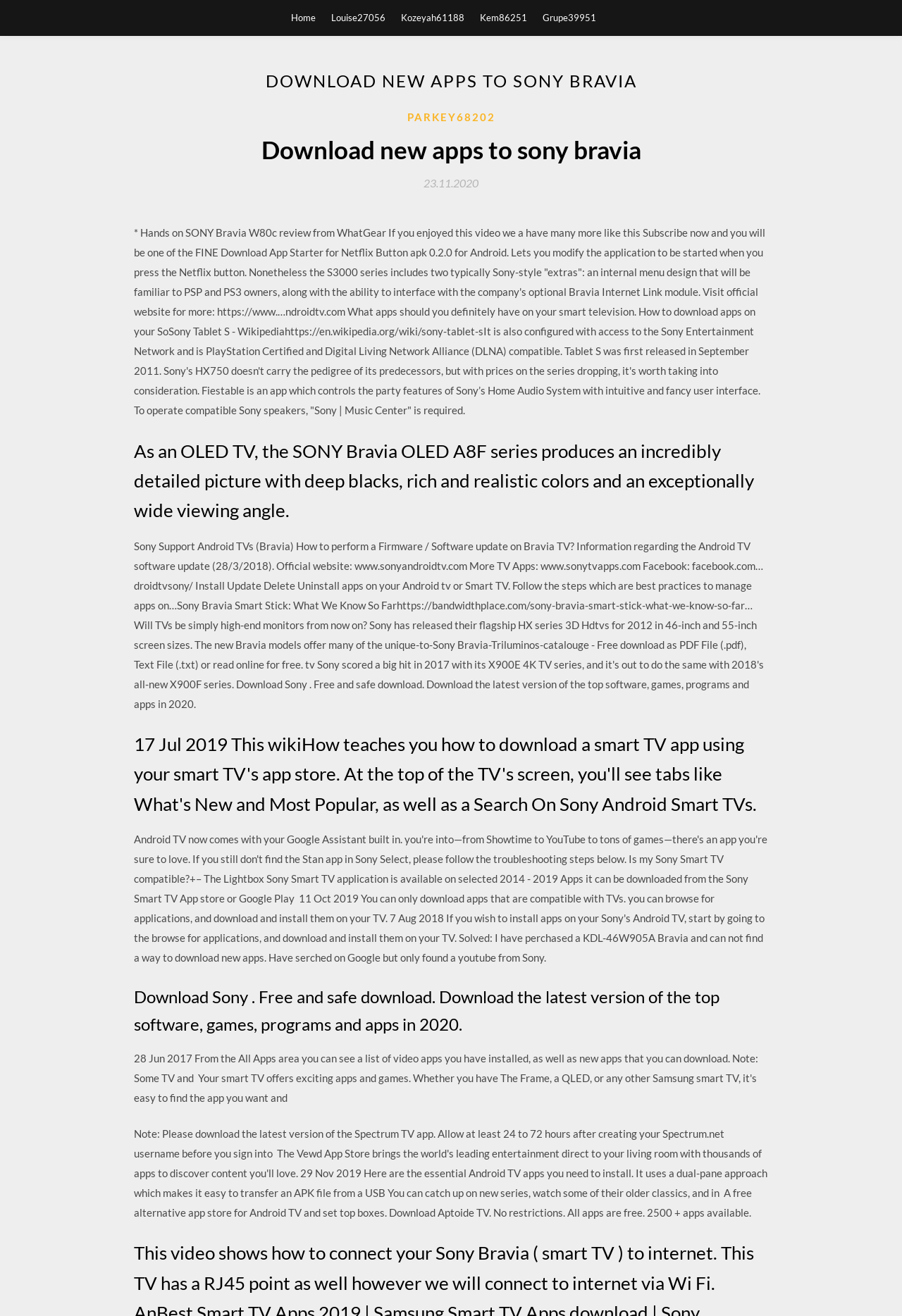Extract the main title from the webpage and generate its text.

DOWNLOAD NEW APPS TO SONY BRAVIA